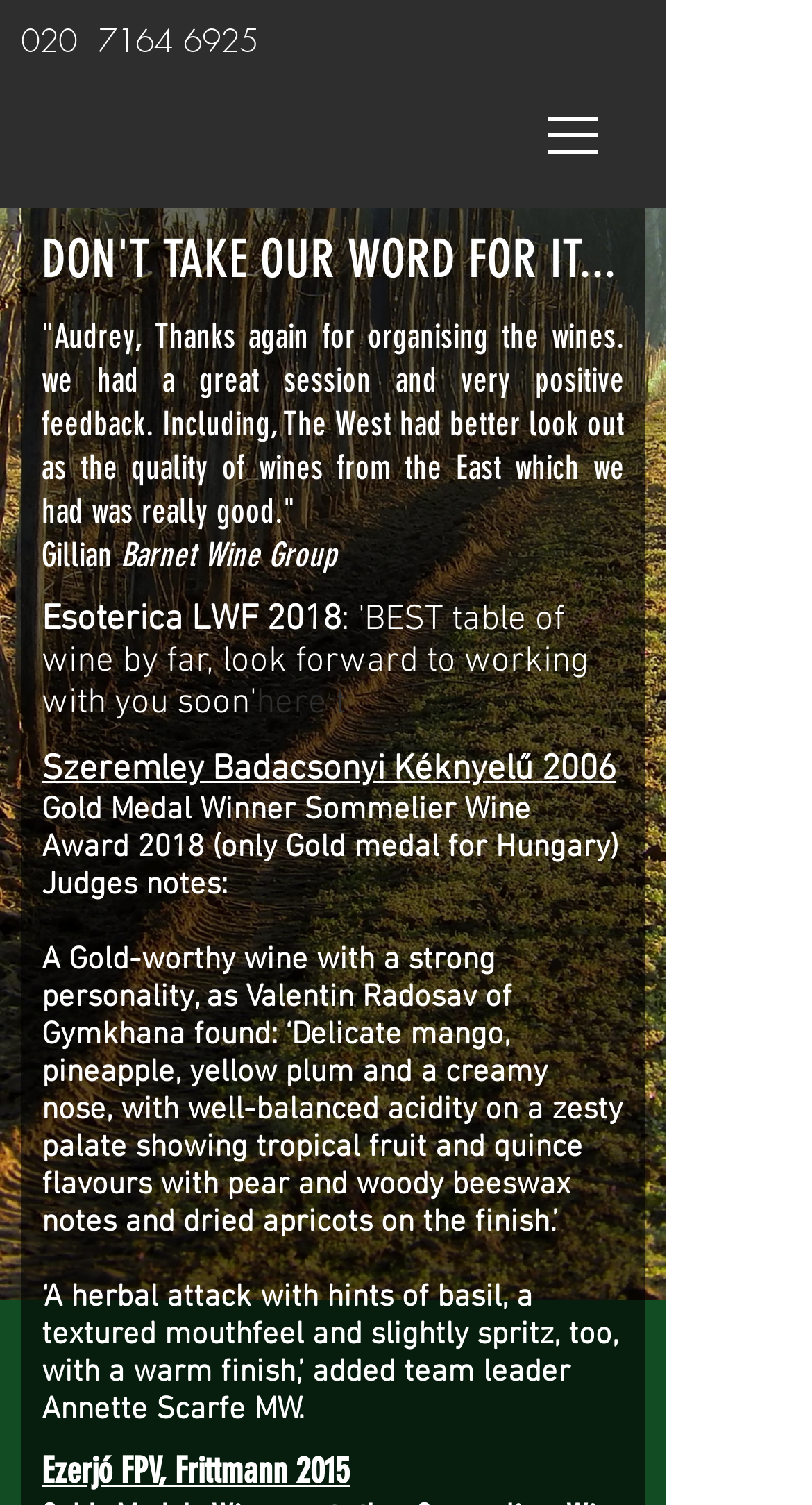Please provide a comprehensive answer to the question below using the information from the image: What is the name of the wine group mentioned?

I found a testimonial from Gillian, and it mentions 'Barnet Wine Group'. This is likely a wine group that has interacted with the website or its services.